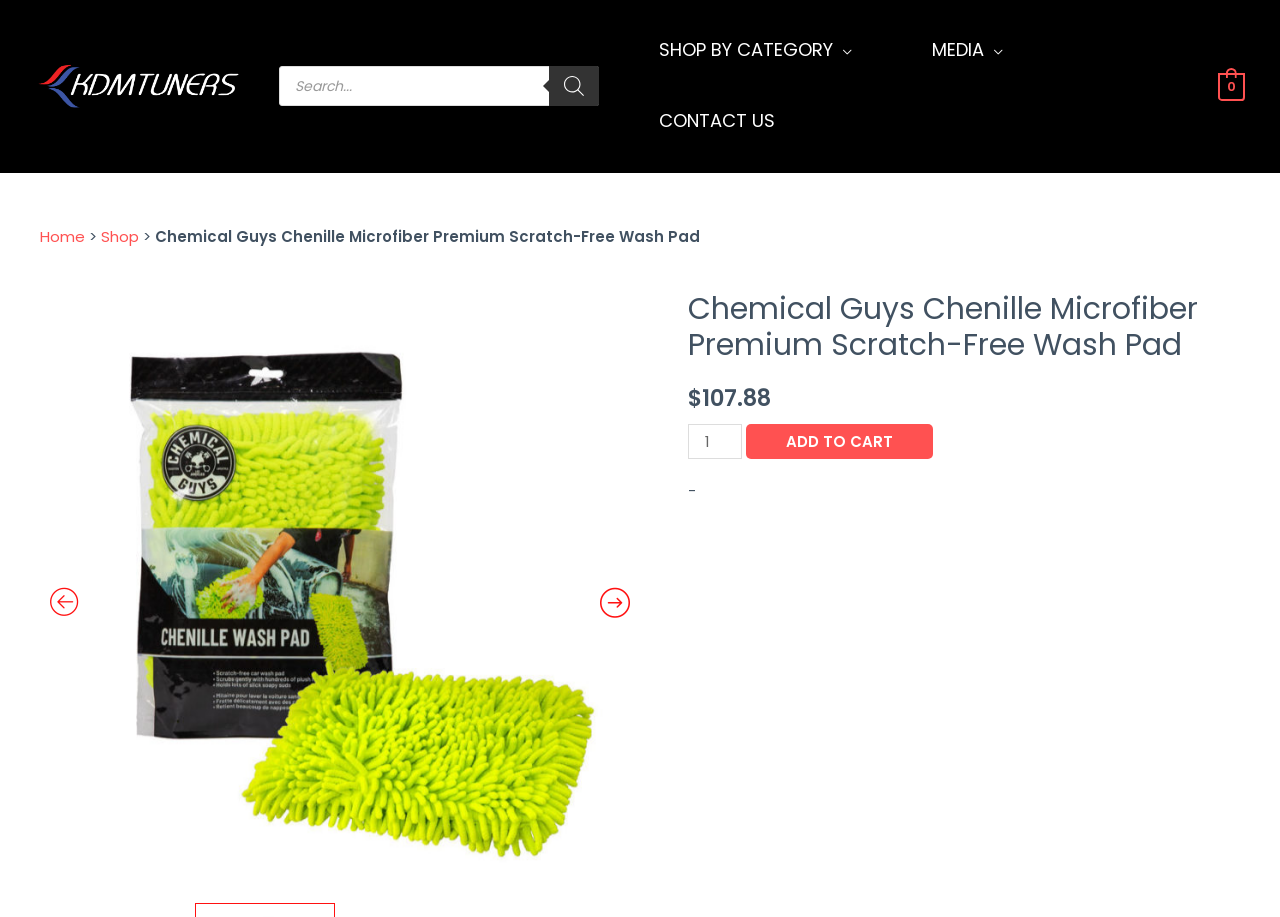Write a detailed summary of the webpage, including text, images, and layout.

This webpage is about KDM Tuners, a platform specializing in Hyundai and Kia performance. At the top left corner, there is a KDM logo, a white transparent image. Next to it, there is a search bar with a "Products search" label and a "Search" button accompanied by a small image. 

Below the search bar, there is a navigation menu with three links: "SHOP BY CATEGORY", "MEDIA", and "CONTACT US". On the top right corner, there is a small link with no text.

The main content of the page is focused on a product, the Chemical Guys Chenille Microfiber Premium Scratch-Free Wash Pad. There is a large image of the product, and below it, there is a heading with the product name. The product price, $107.88, is displayed next to the heading. 

Under the price, there is a quantity selector, a spin button, and an "ADD TO CART" button. The product description is also provided, although it is not explicitly stated. There are no other images on the page besides the KDM logo, the search button image, and the product image.